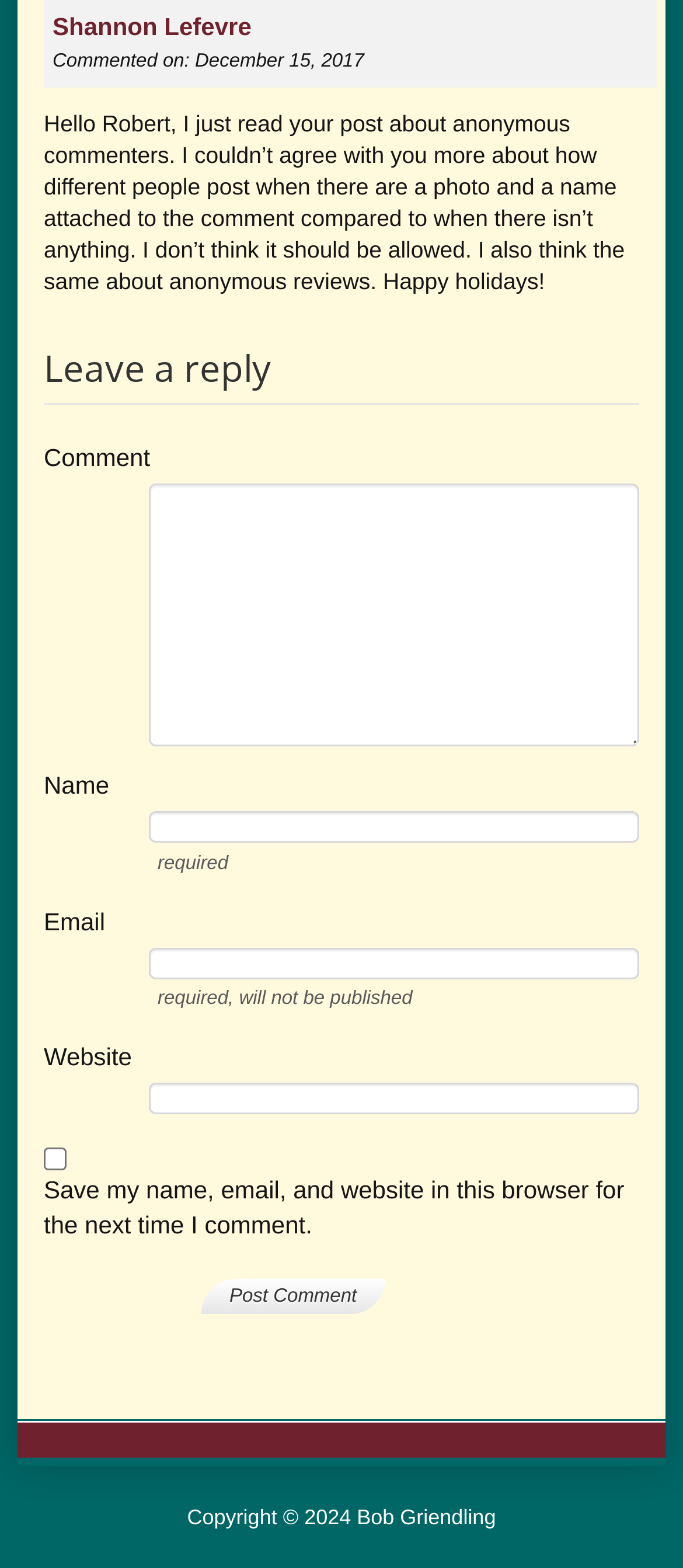What is the copyright year?
Provide a detailed answer to the question using information from the image.

I found the copyright notice at the bottom of the webpage, which states 'Copyright © 2024 Bob Griendling', indicating that the copyright year is 2024.